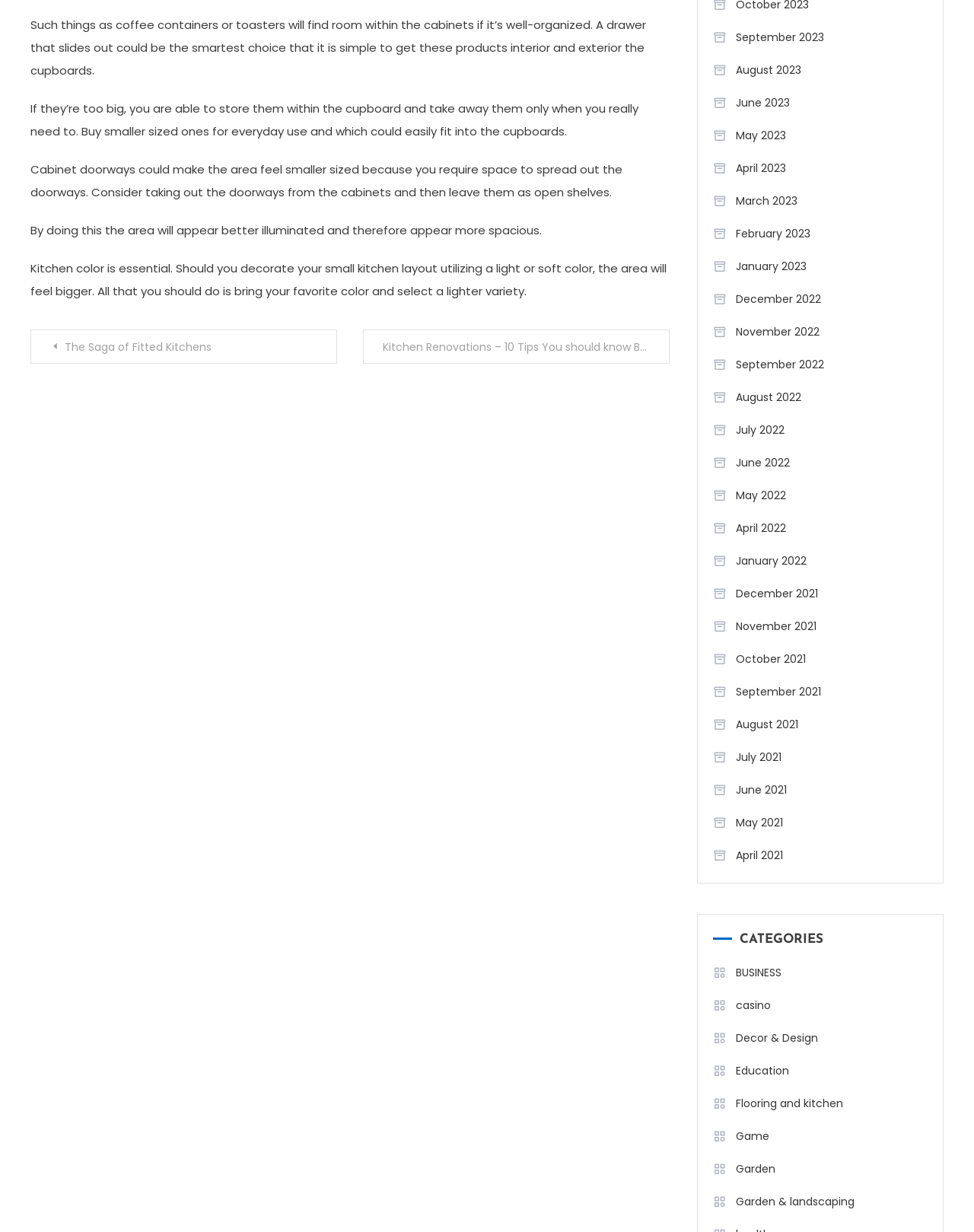Show the bounding box coordinates of the region that should be clicked to follow the instruction: "Read about Decor & Design."

[0.732, 0.833, 0.84, 0.852]